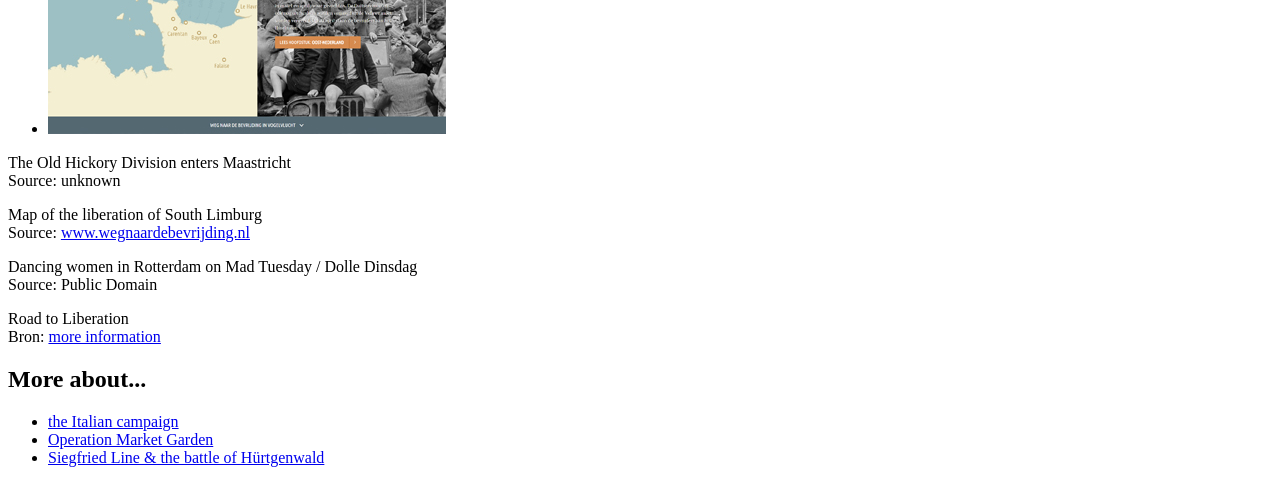Determine the bounding box of the UI component based on this description: "more information". The bounding box coordinates should be four float values between 0 and 1, i.e., [left, top, right, bottom].

[0.038, 0.68, 0.126, 0.715]